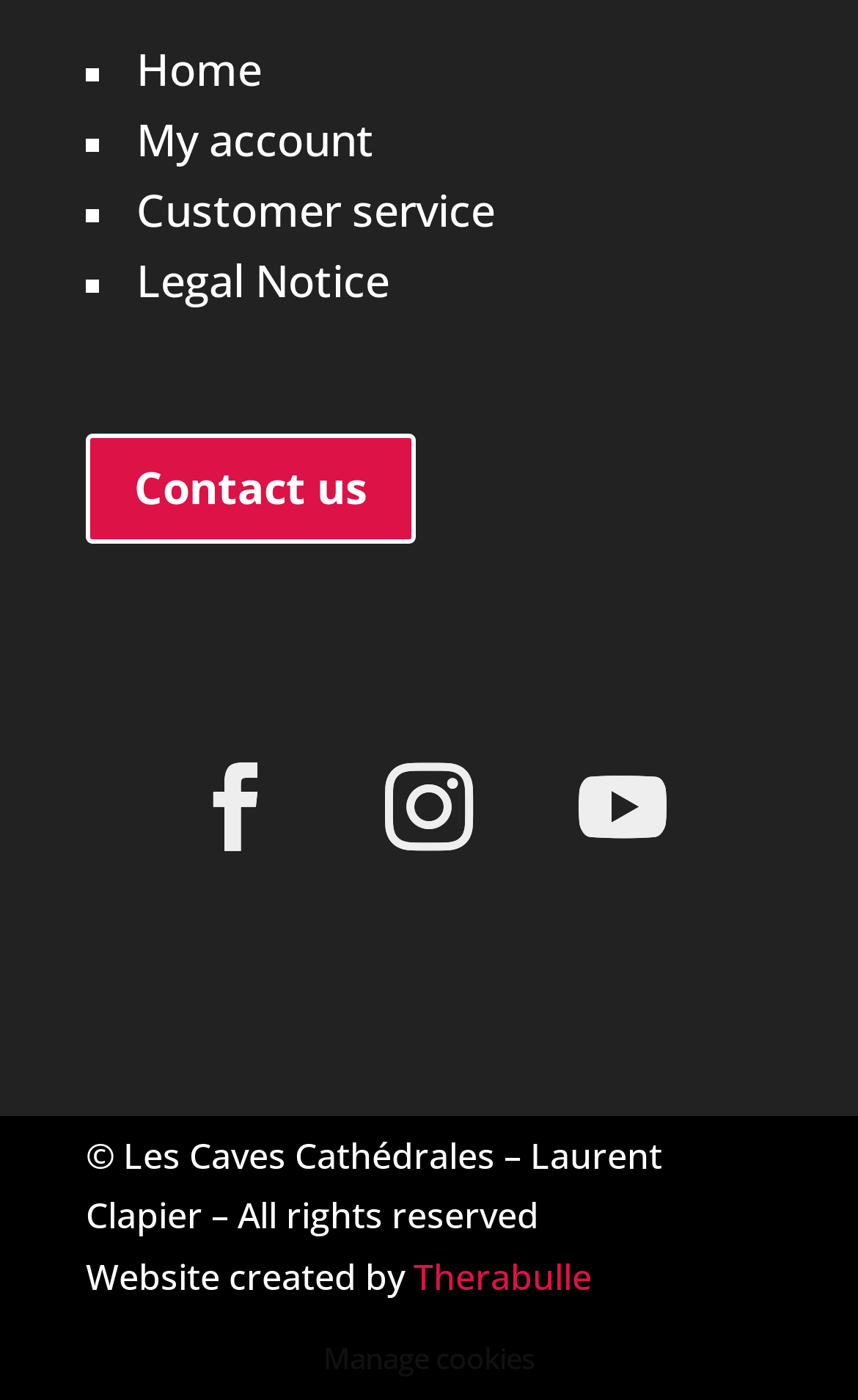How many links are in the footer?
Based on the image, please offer an in-depth response to the question.

I counted the number of links in the footer section of the webpage, which includes 'Home', 'My account', 'Customer service', 'Legal Notice', 'Contact us', and two social media links.